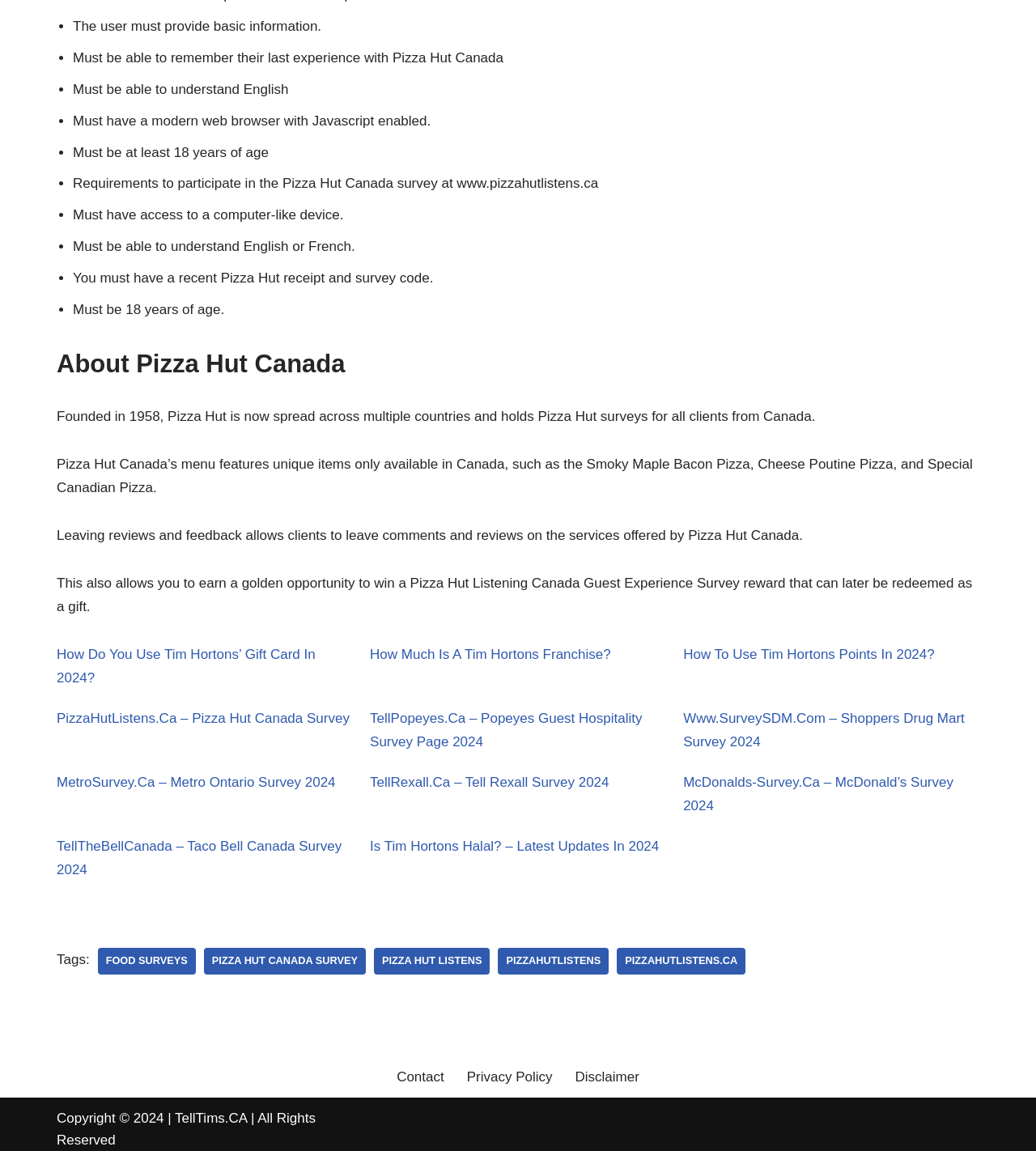Please identify the bounding box coordinates of the element's region that should be clicked to execute the following instruction: "Read the 'Copyright © 2024' information". The bounding box coordinates must be four float numbers between 0 and 1, i.e., [left, top, right, bottom].

[0.055, 0.965, 0.169, 0.978]